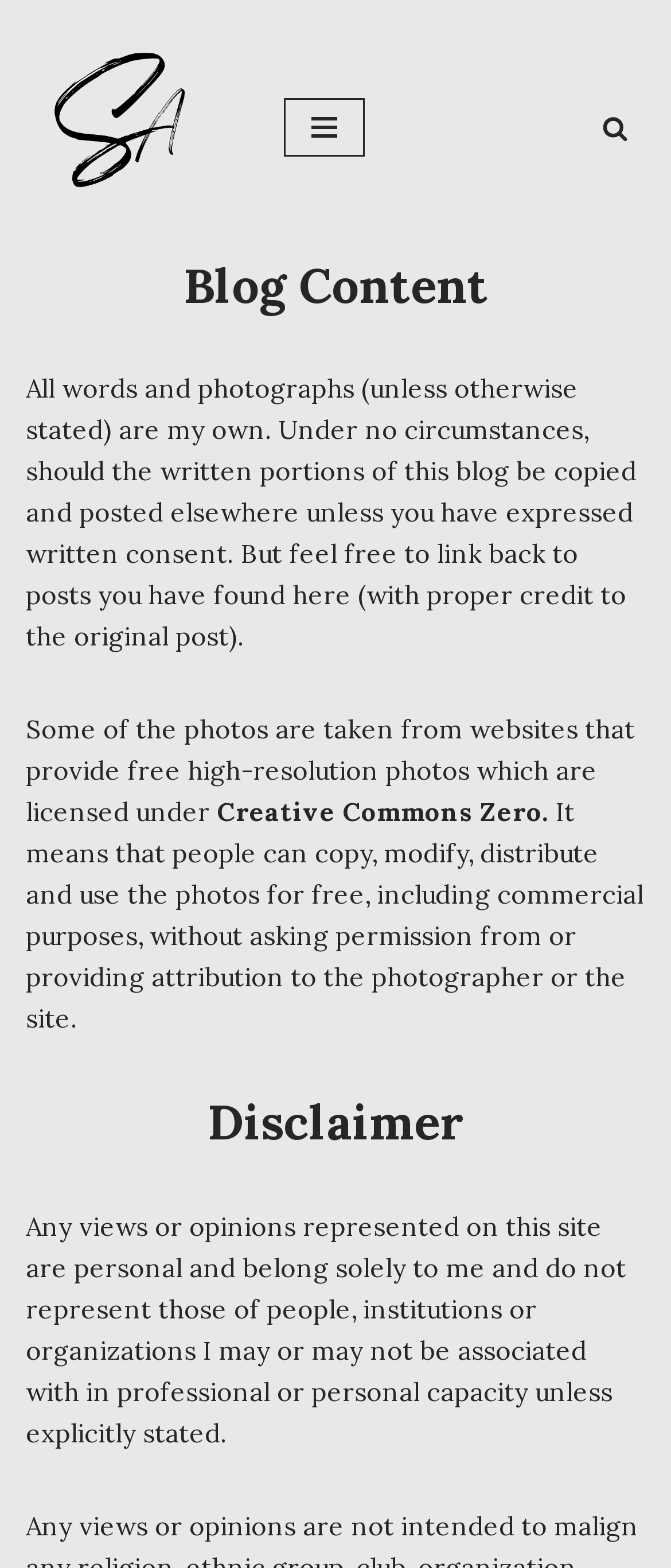What type of license do some of the photos on the blog have?
Using the image, provide a concise answer in one word or a short phrase.

Creative Commons Zero